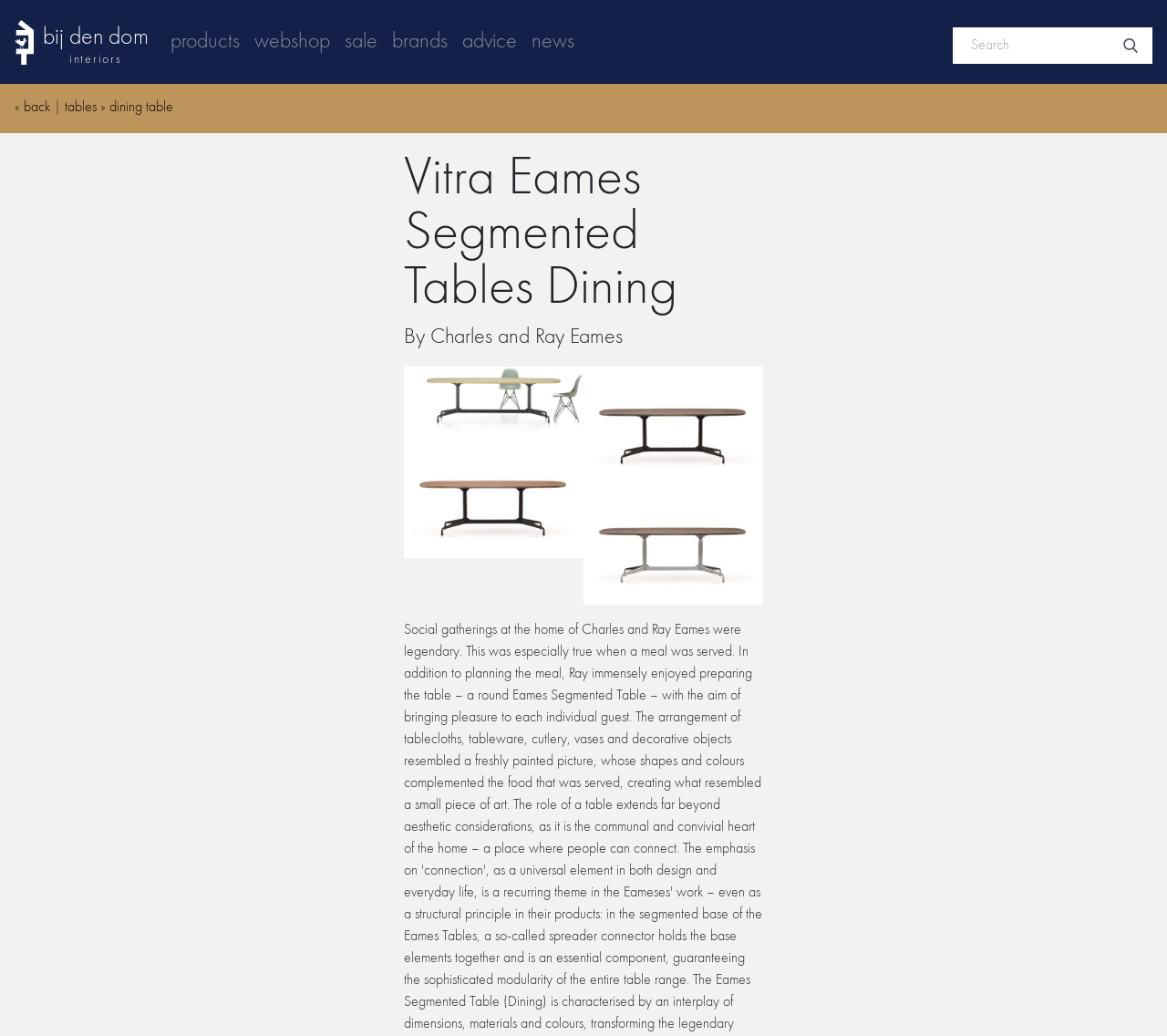Specify the bounding box coordinates of the area that needs to be clicked to achieve the following instruction: "search".

[0.816, 0.026, 0.988, 0.062]